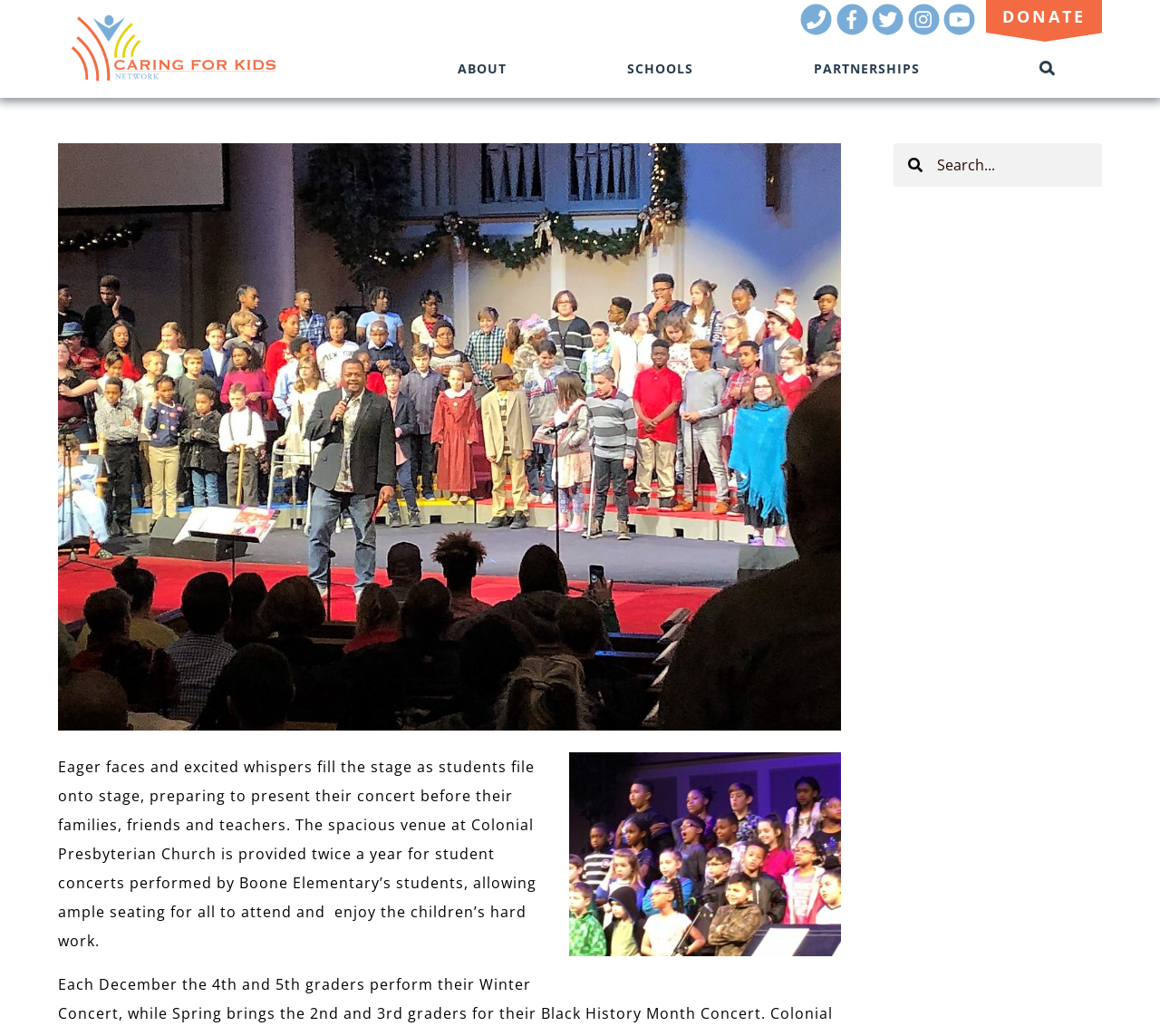What social media platforms are linked on the webpage?
Refer to the screenshot and answer in one word or phrase.

Facebook, Twitter, Instagram, Youtube